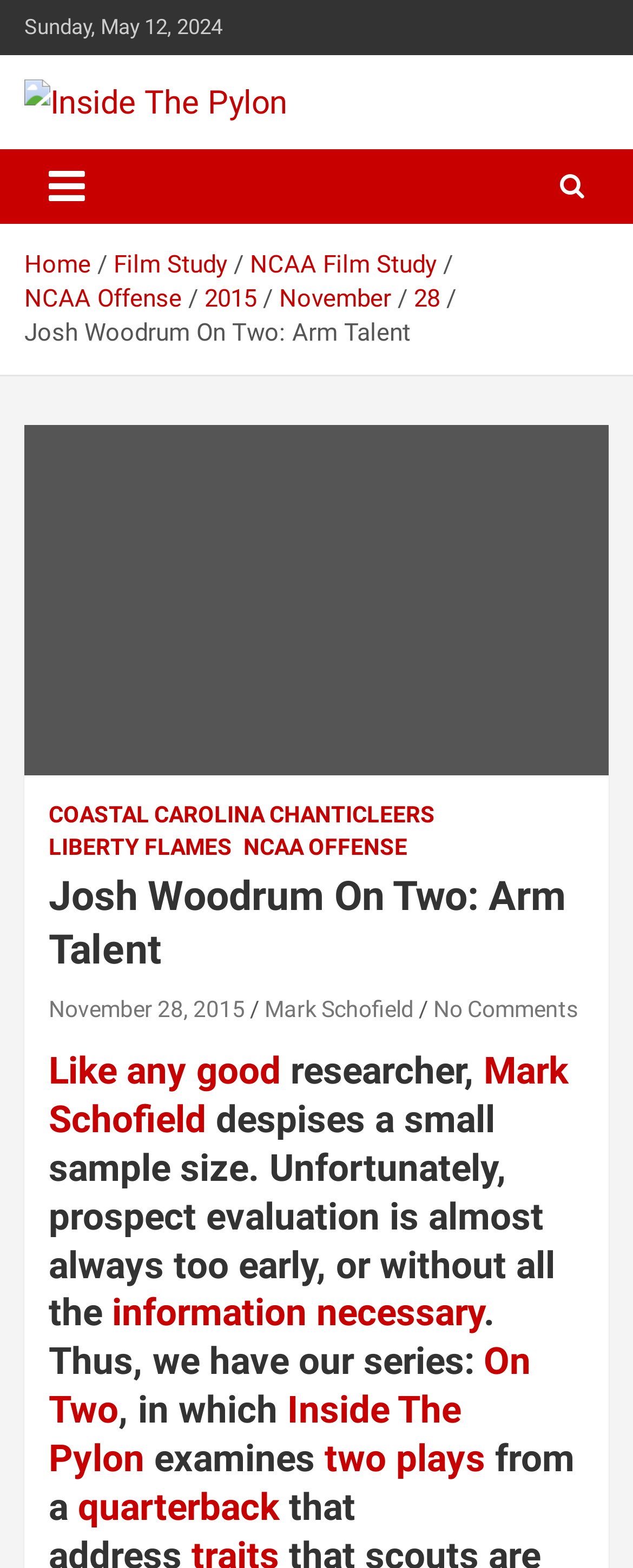Please identify the bounding box coordinates of the element's region that should be clicked to execute the following instruction: "Click on the 'On Two' link". The bounding box coordinates must be four float numbers between 0 and 1, i.e., [left, top, right, bottom].

[0.077, 0.855, 0.838, 0.914]